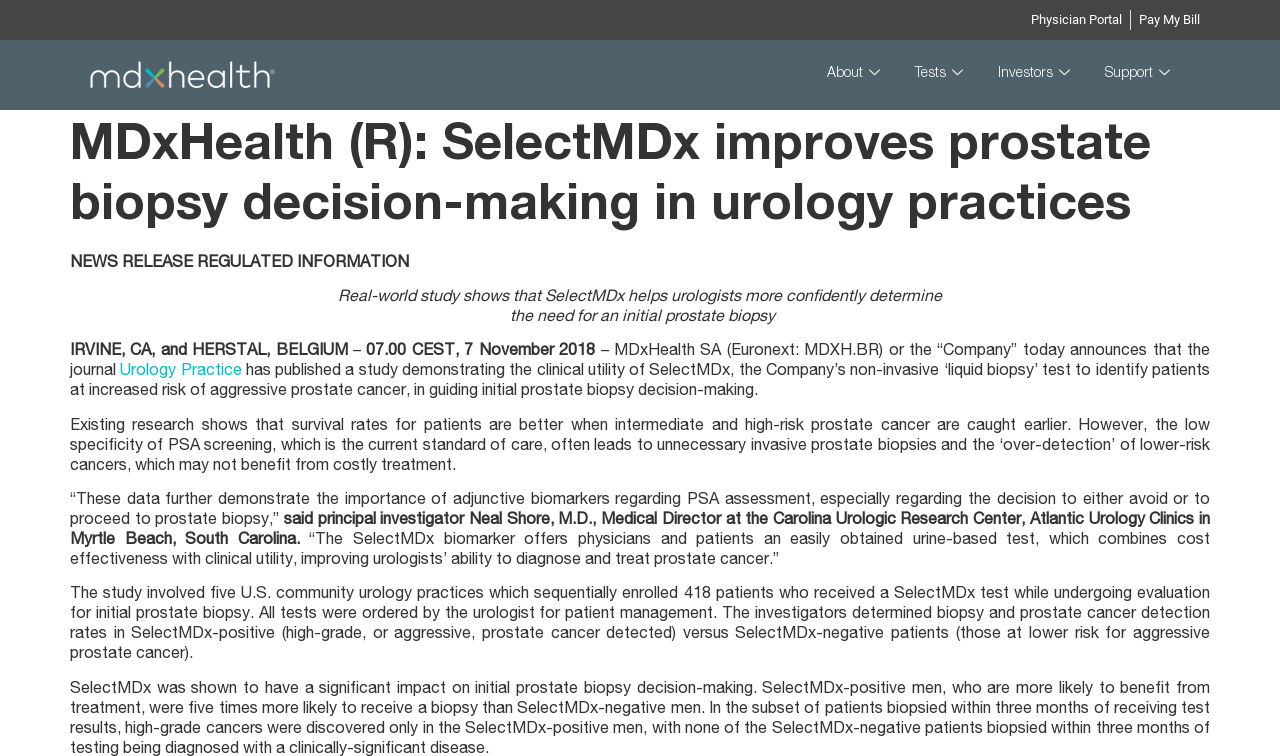Describe all the key features and sections of the webpage thoroughly.

This webpage appears to be a news release or press article from MDxHealth, a company that provides medical tests and services. At the top of the page, there is a navigation menu with links to "Physician Portal", "Pay My Bill", and the company's logo. Below the navigation menu, there are four more links to "About", "Tests", "Investors", and "Support".

The main content of the page is a news article with a heading that reads "MDxHealth (R): SelectMDx improves prostate biopsy decision-making in urology practices". The article is divided into several paragraphs, with the first paragraph stating that a real-world study has shown that SelectMDx helps urologists more confidently determine the need for an initial prostate biopsy.

The article continues to discuss the study, which was published in the journal "Urology Practice", and its findings on the clinical utility of SelectMDx in guiding initial prostate biopsy decision-making. There are several quotes from the principal investigator, Neal Shore, M.D., discussing the importance of adjunctive biomarkers and the benefits of the SelectMDx test.

The article is quite lengthy, with a total of 13 paragraphs, and includes details about the study's methodology and results. There are no images on the page, aside from the company's logo at the top. Overall, the webpage appears to be a formal news release or press article, with a focus on presenting information about the study and its findings in a clear and concise manner.